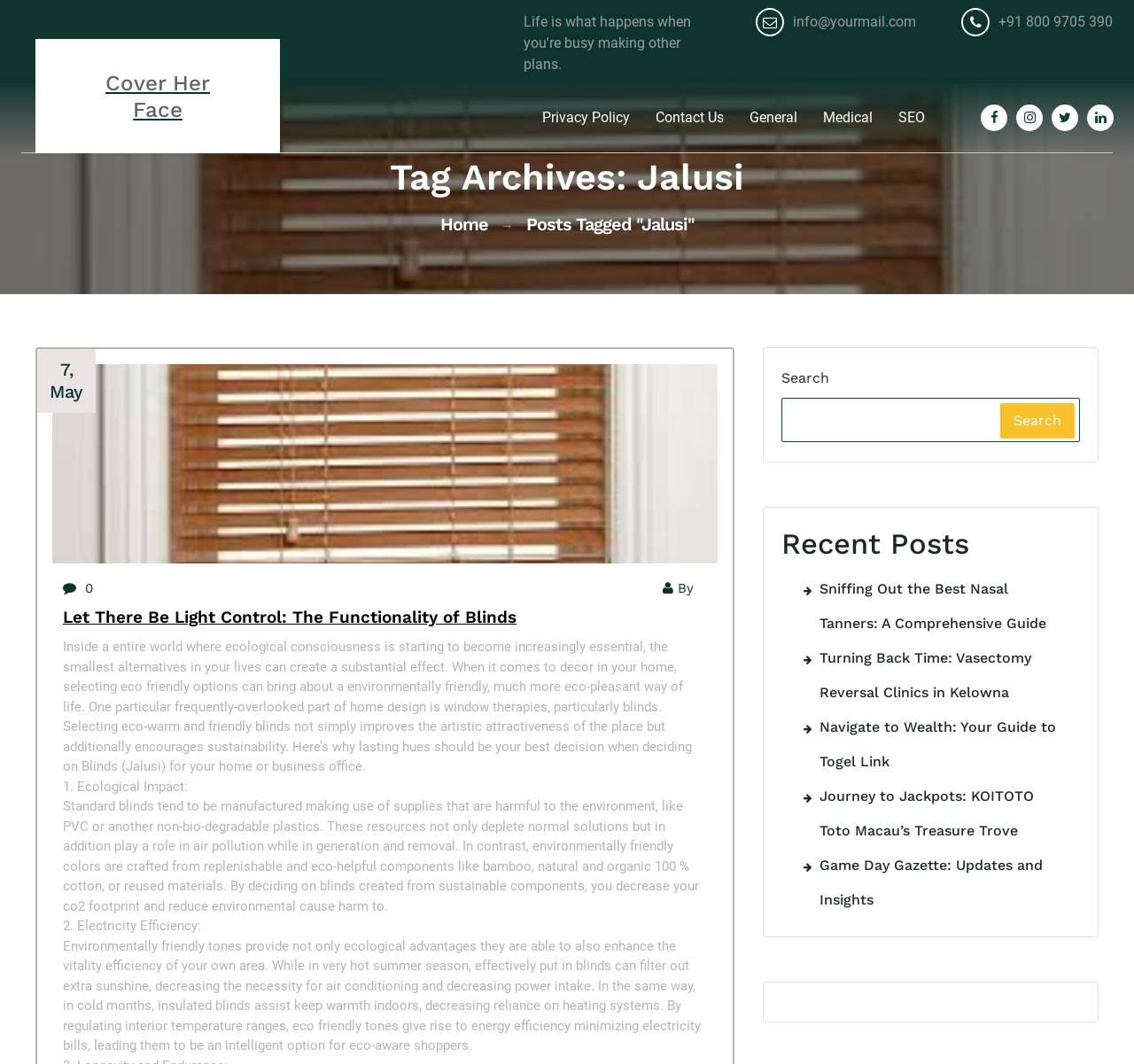Pinpoint the bounding box coordinates of the area that should be clicked to complete the following instruction: "Check the 'Contact Us' page". The coordinates must be given as four float numbers between 0 and 1, i.e., [left, top, right, bottom].

[0.578, 0.094, 0.638, 0.127]